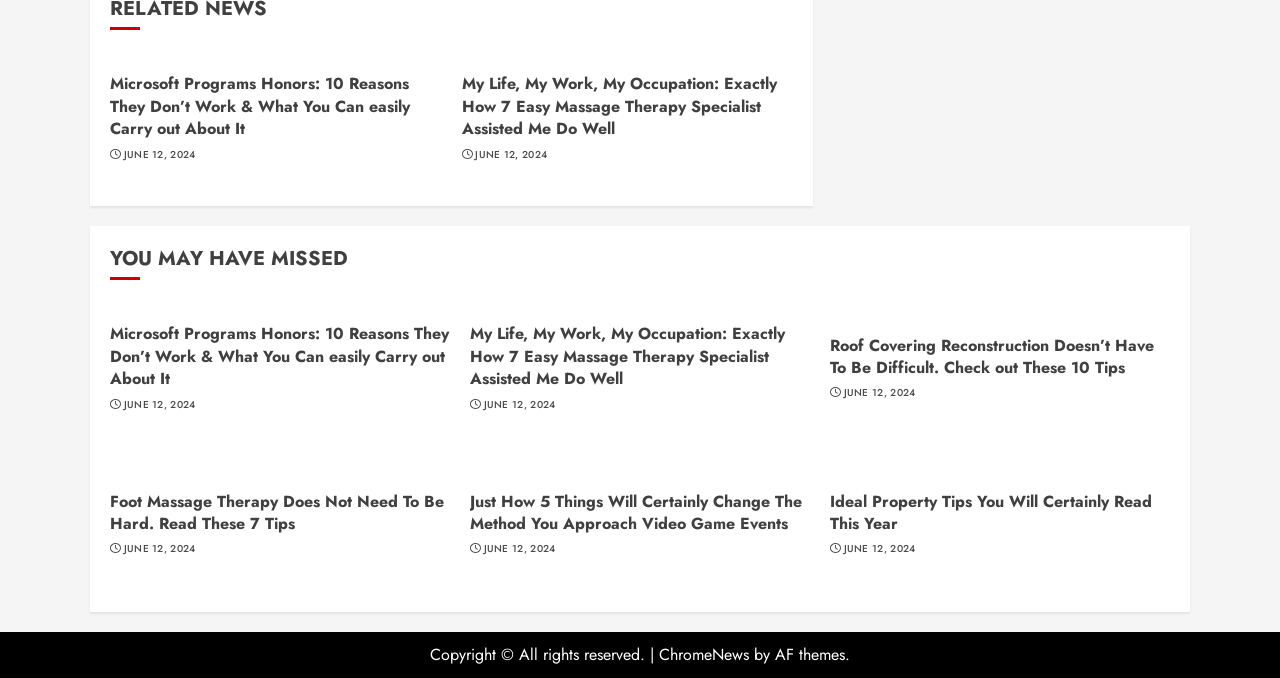What is the theme of the webpage content?
Provide an in-depth answer to the question, covering all aspects.

The webpage appears to be a collection of miscellaneous articles or blog posts, covering a range of topics such as Microsoft programs, massage therapy, roof covering reconstruction, video game events, and property tips. The content is diverse and does not seem to be focused on a specific theme or niche.